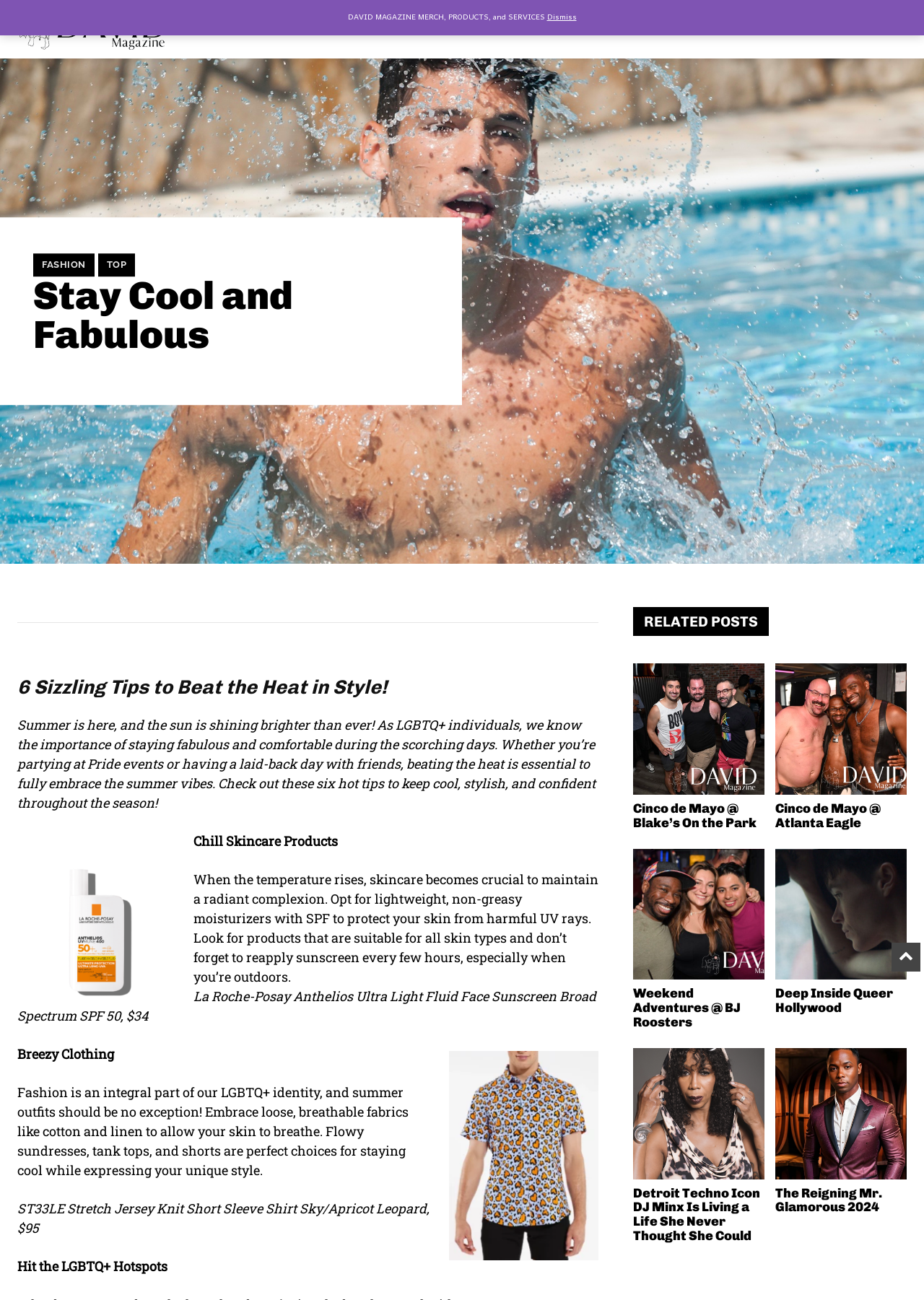What is the price of the ST33LE shirt?
Please provide a full and detailed response to the question.

I found the price of the ST33LE Stretch Jersey Knit Short Sleeve Shirt Sky/Apricot Leopard mentioned in the article, which is $95.